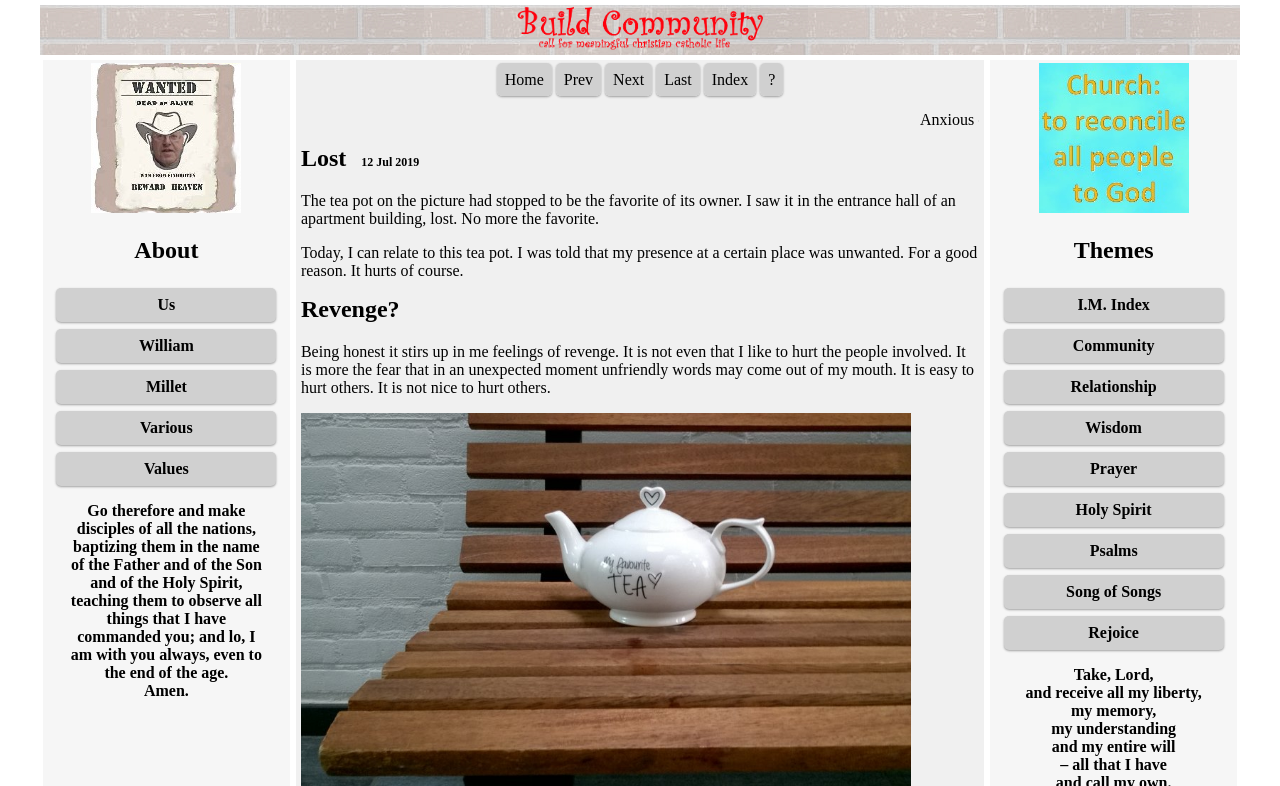Locate the heading on the webpage and return its text.

Lost 12 Jul 2019